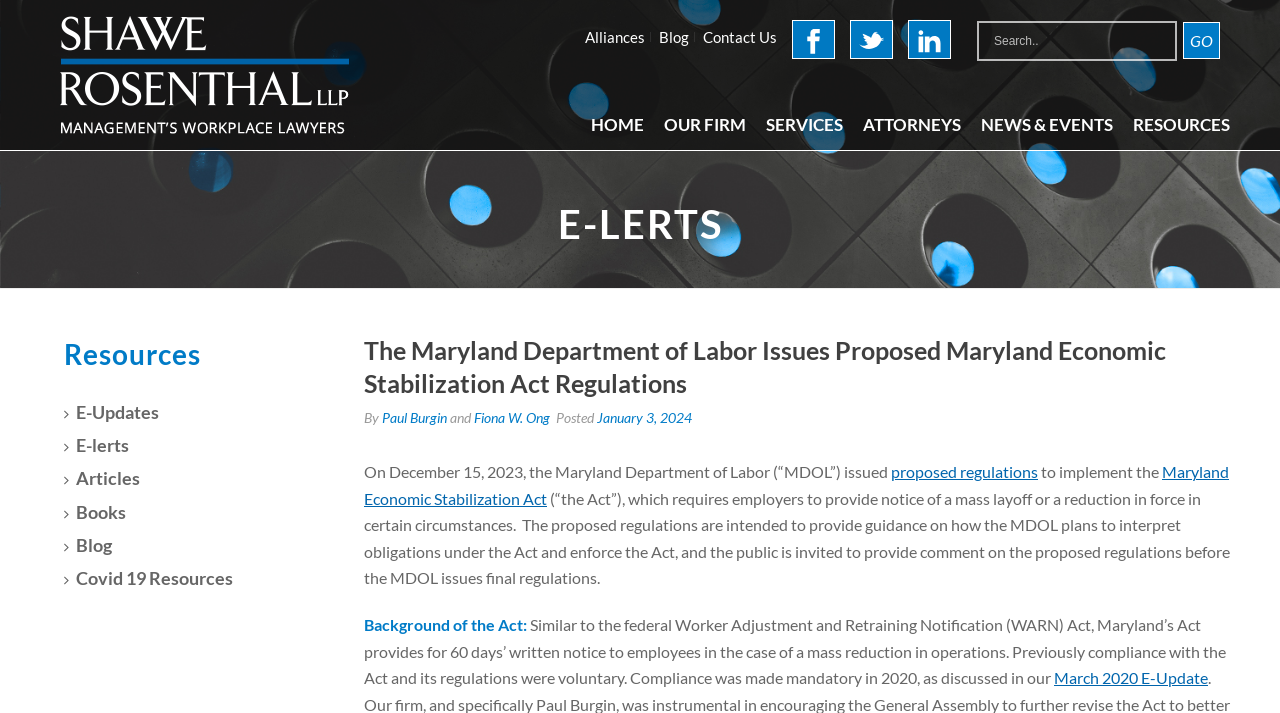Please determine the bounding box coordinates of the element's region to click in order to carry out the following instruction: "View E-LERTS". The coordinates should be four float numbers between 0 and 1, i.e., [left, top, right, bottom].

[0.031, 0.252, 0.969, 0.383]